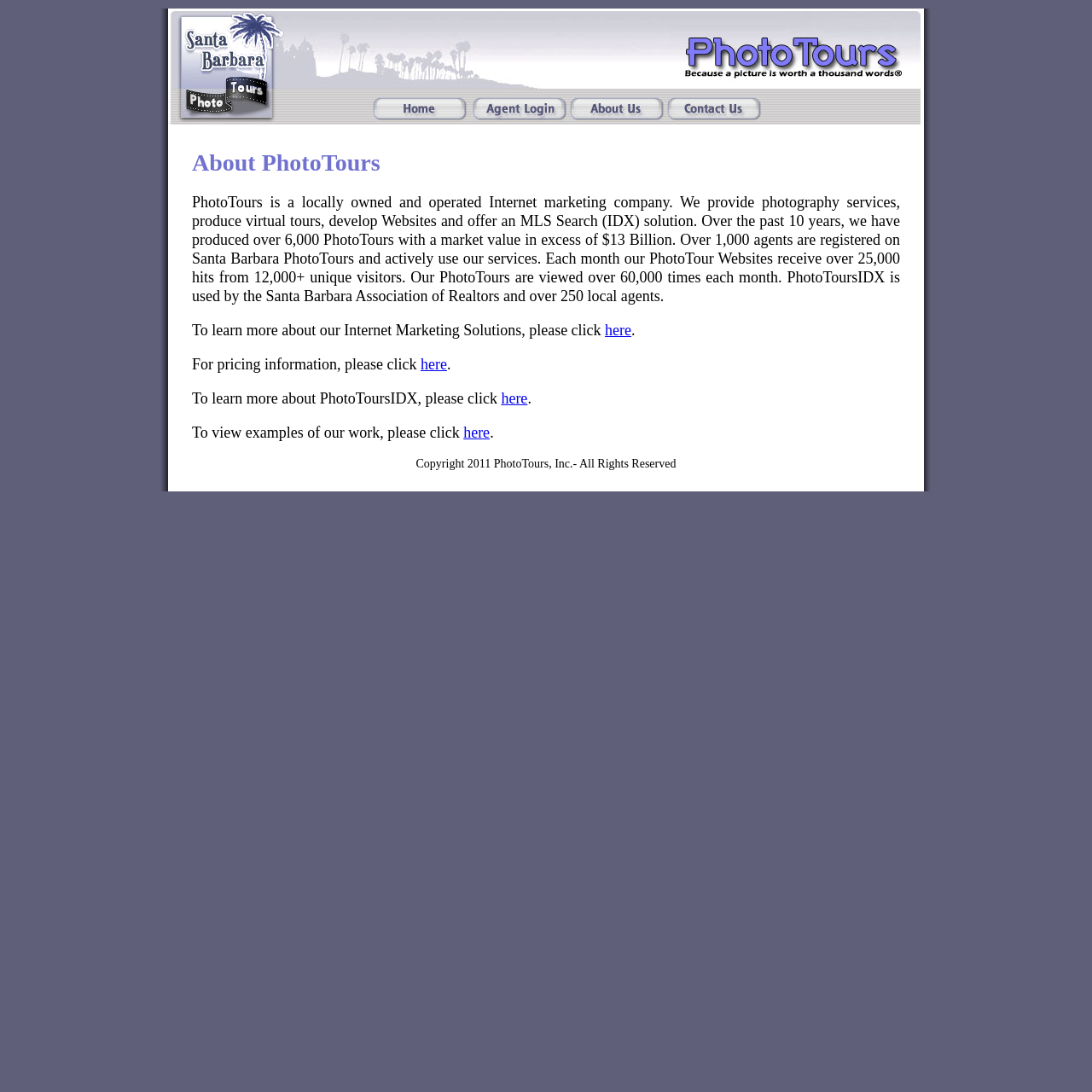Use a single word or phrase to answer the question:
How many agents are registered on Santa Barbara PhotoTours?

Over 1,000